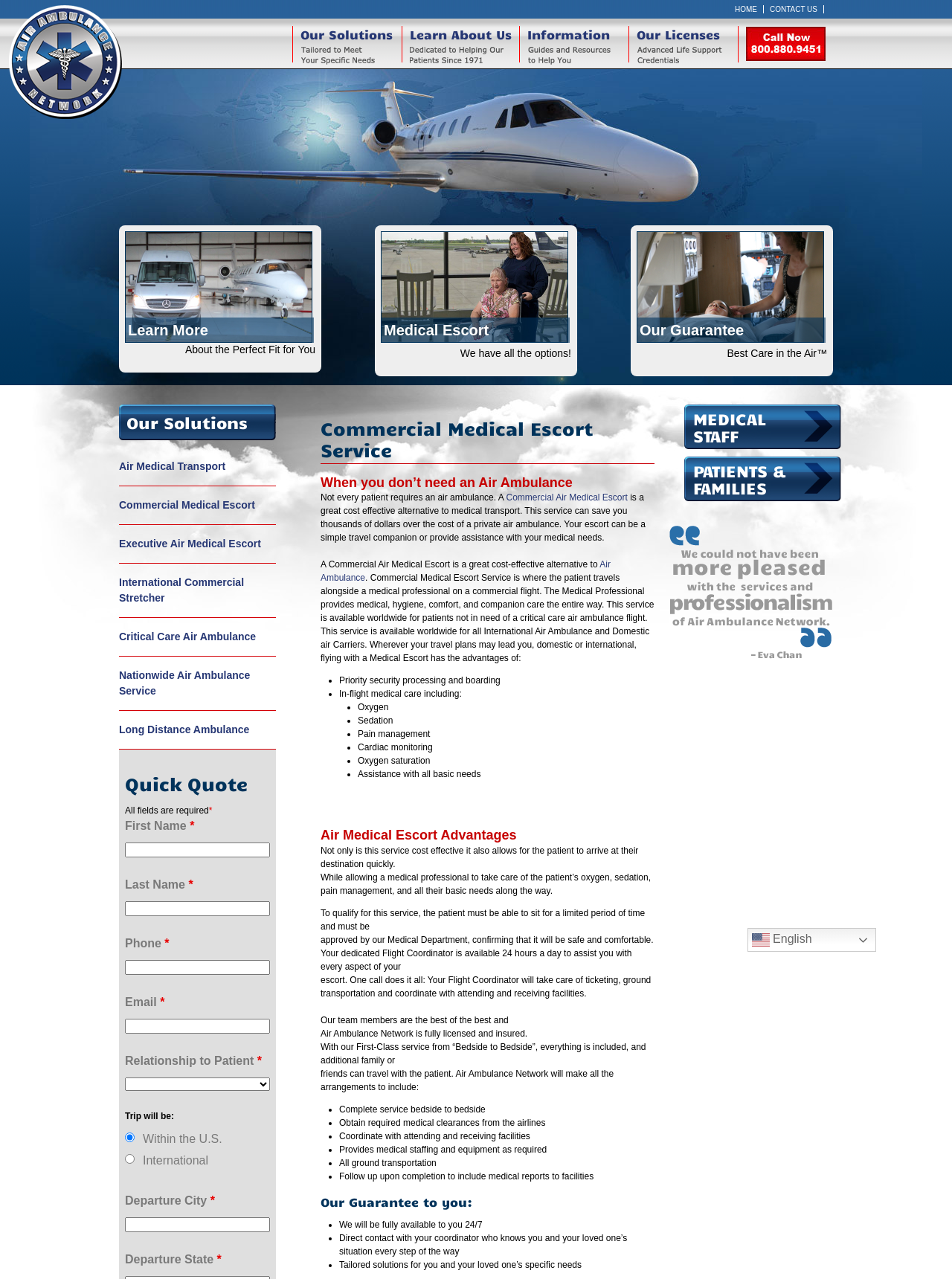Could you find the bounding box coordinates of the clickable area to complete this instruction: "Click Learn More"?

[0.131, 0.181, 0.331, 0.268]